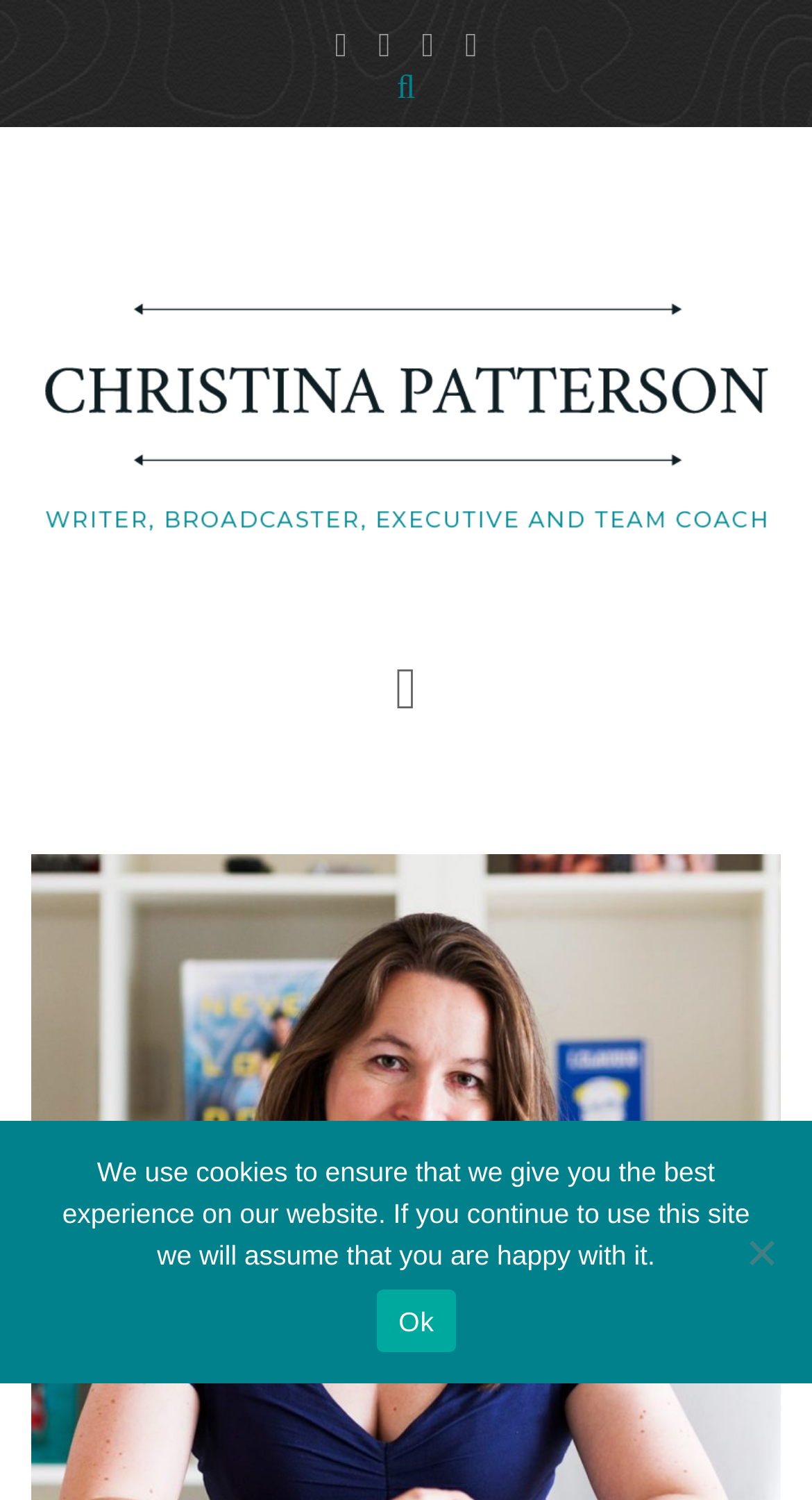Based on what you see in the screenshot, provide a thorough answer to this question: How many links are above the cookie notice?

There are five links above the cookie notice, which are '', '', '', '', and ''. These links are located at the top of the webpage, above the cookie notice.